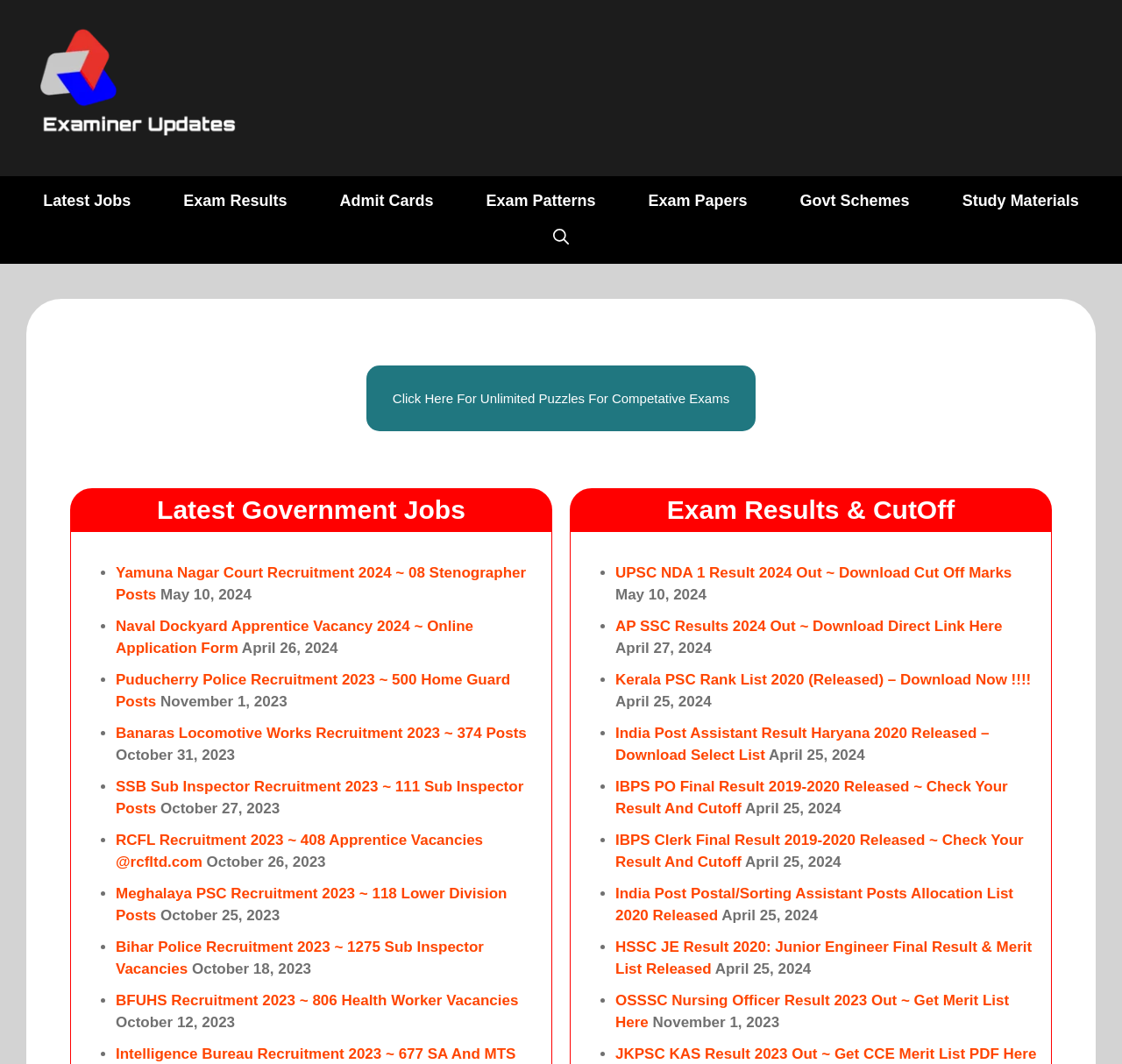Identify the bounding box coordinates of the region I need to click to complete this instruction: "Search for something".

None